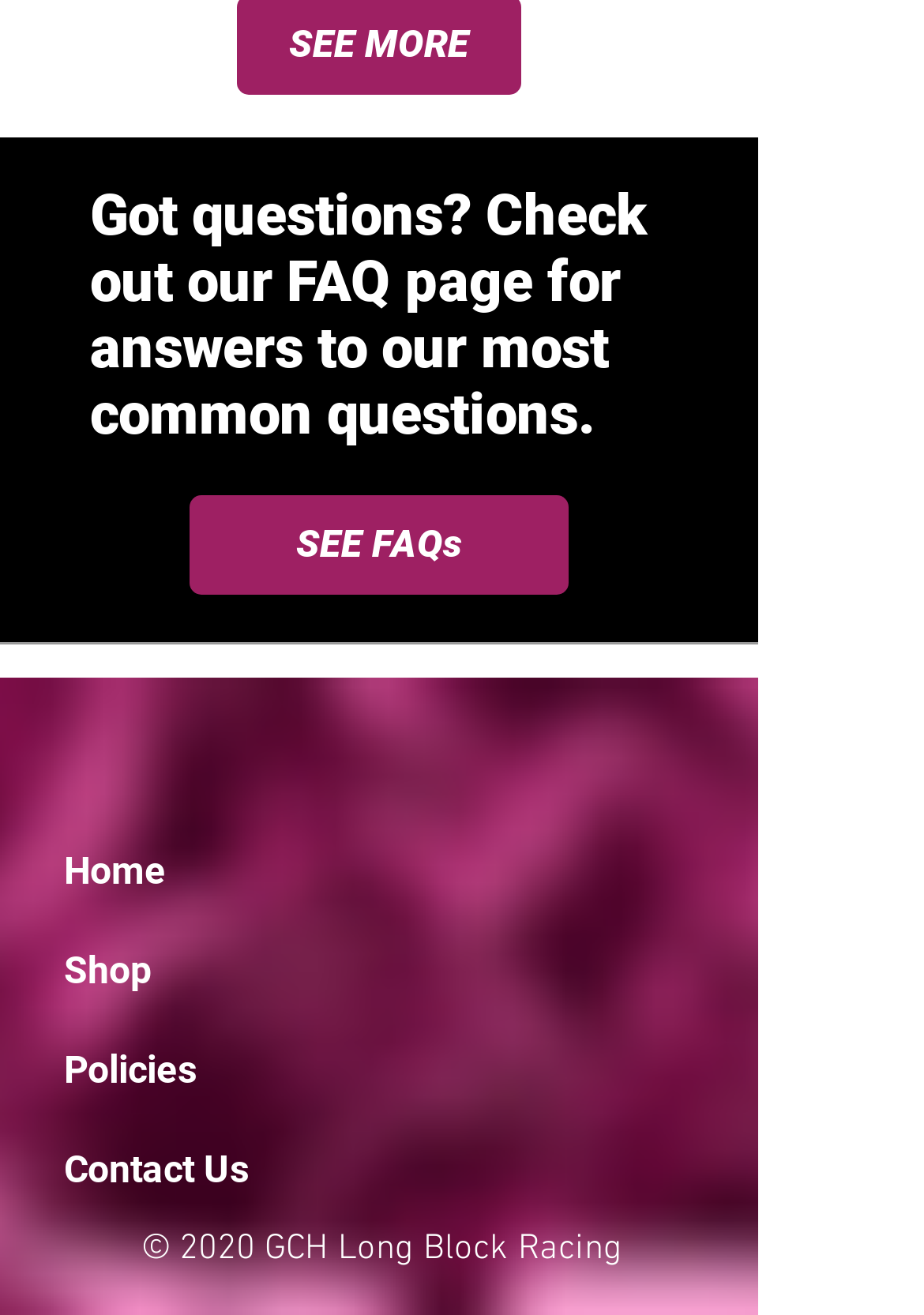Using the element description: "Contact Us", determine the bounding box coordinates for the specified UI element. The coordinates should be four float numbers between 0 and 1, [left, top, right, bottom].

[0.069, 0.852, 0.479, 0.928]